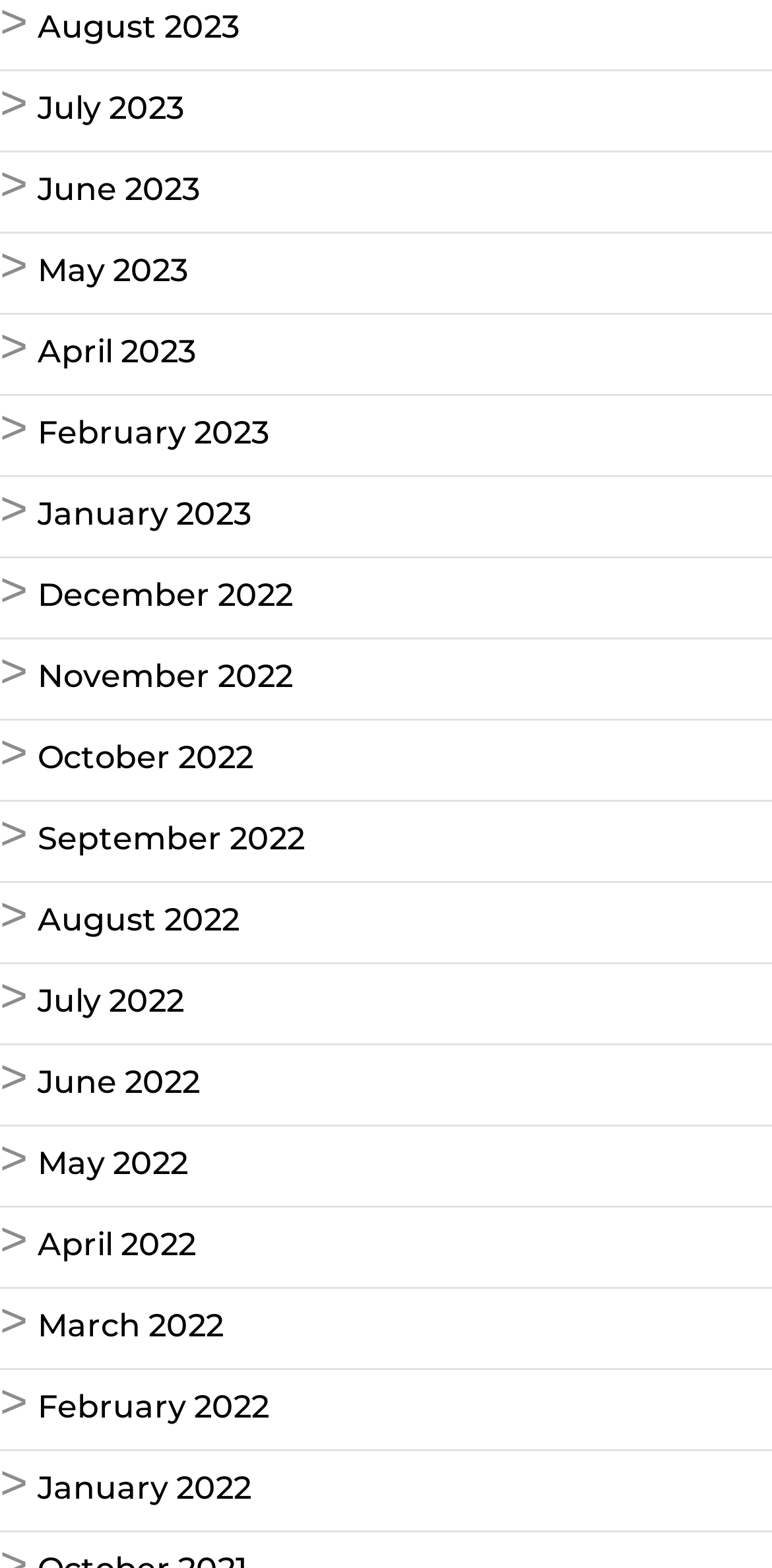How many months are listed in total?
Kindly answer the question with as much detail as you can.

I counted the number of links in the list, and there are 18 links, each representing a month from August 2022 to August 2023.